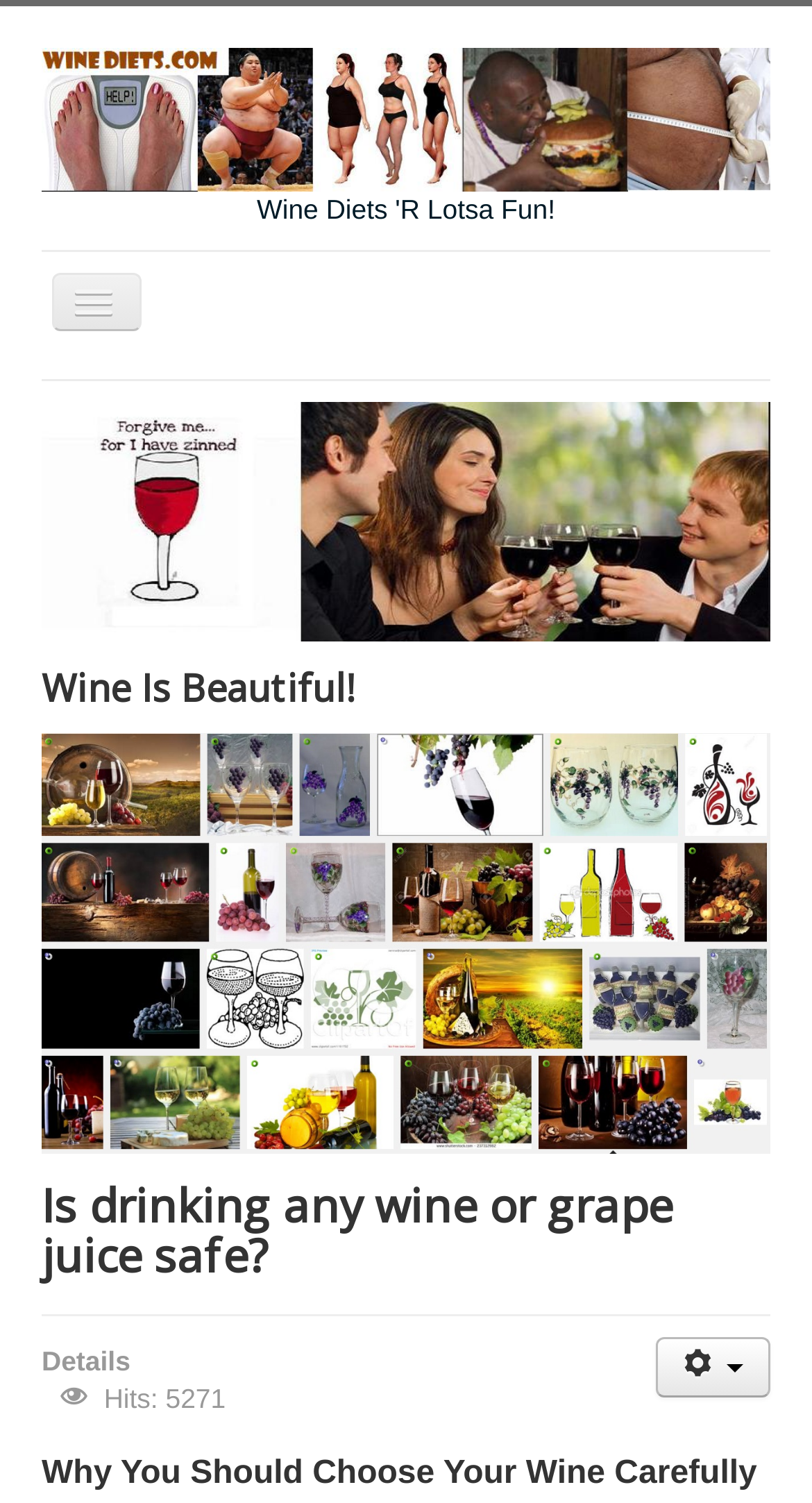Please determine the bounding box coordinates for the element with the description: "Toggle Navigation".

[0.064, 0.181, 0.175, 0.22]